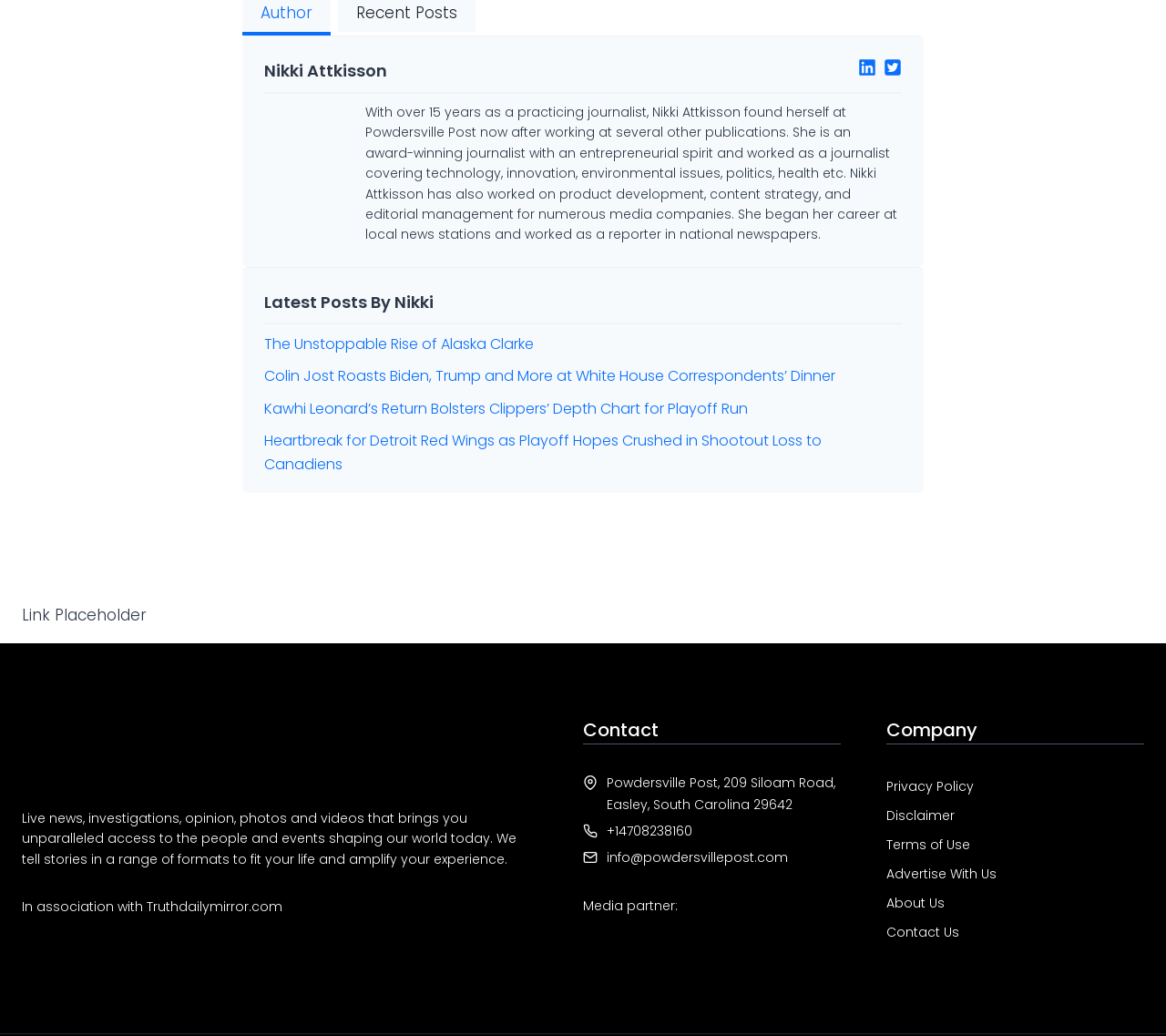Identify the bounding box for the given UI element using the description provided. Coordinates should be in the format (top-left x, top-left y, bottom-right x, bottom-right y) and must be between 0 and 1. Here is the description: Terms of Use

[0.76, 0.806, 0.832, 0.824]